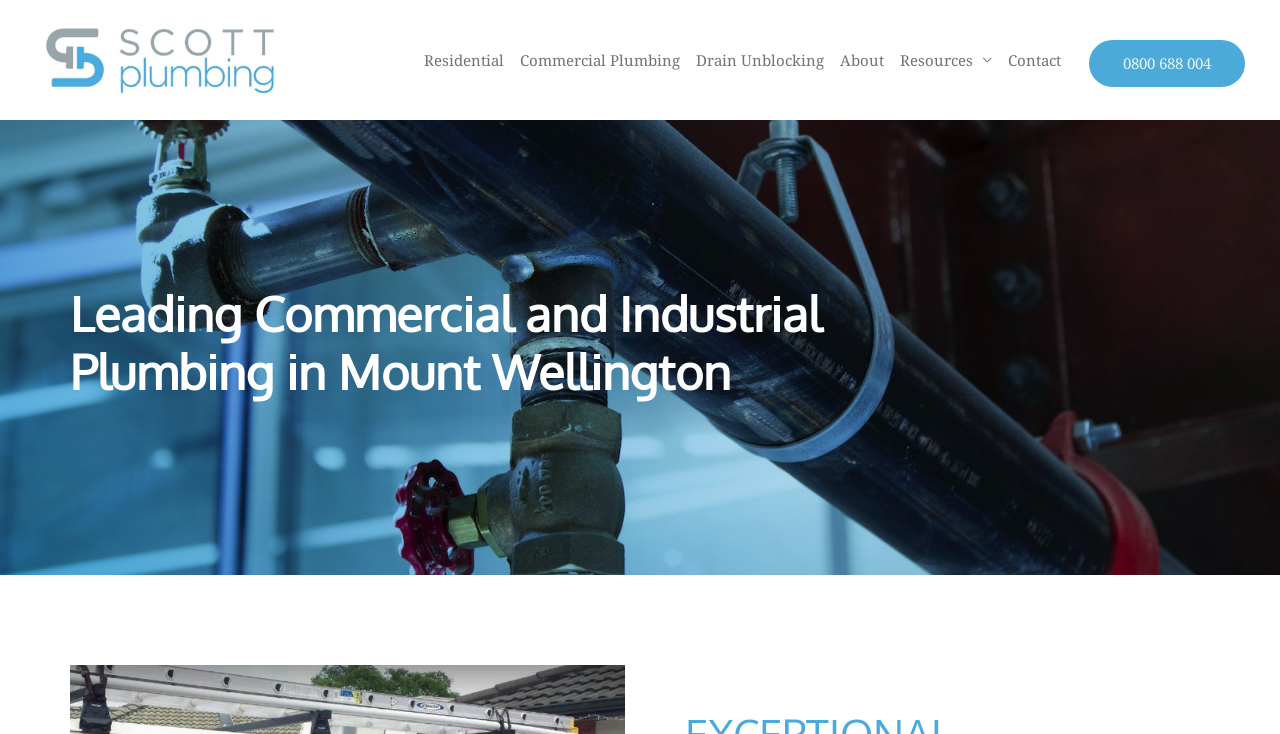Could you determine the bounding box coordinates of the clickable element to complete the instruction: "visit Scott Plumbing Ltd website"? Provide the coordinates as four float numbers between 0 and 1, i.e., [left, top, right, bottom].

[0.027, 0.065, 0.223, 0.093]